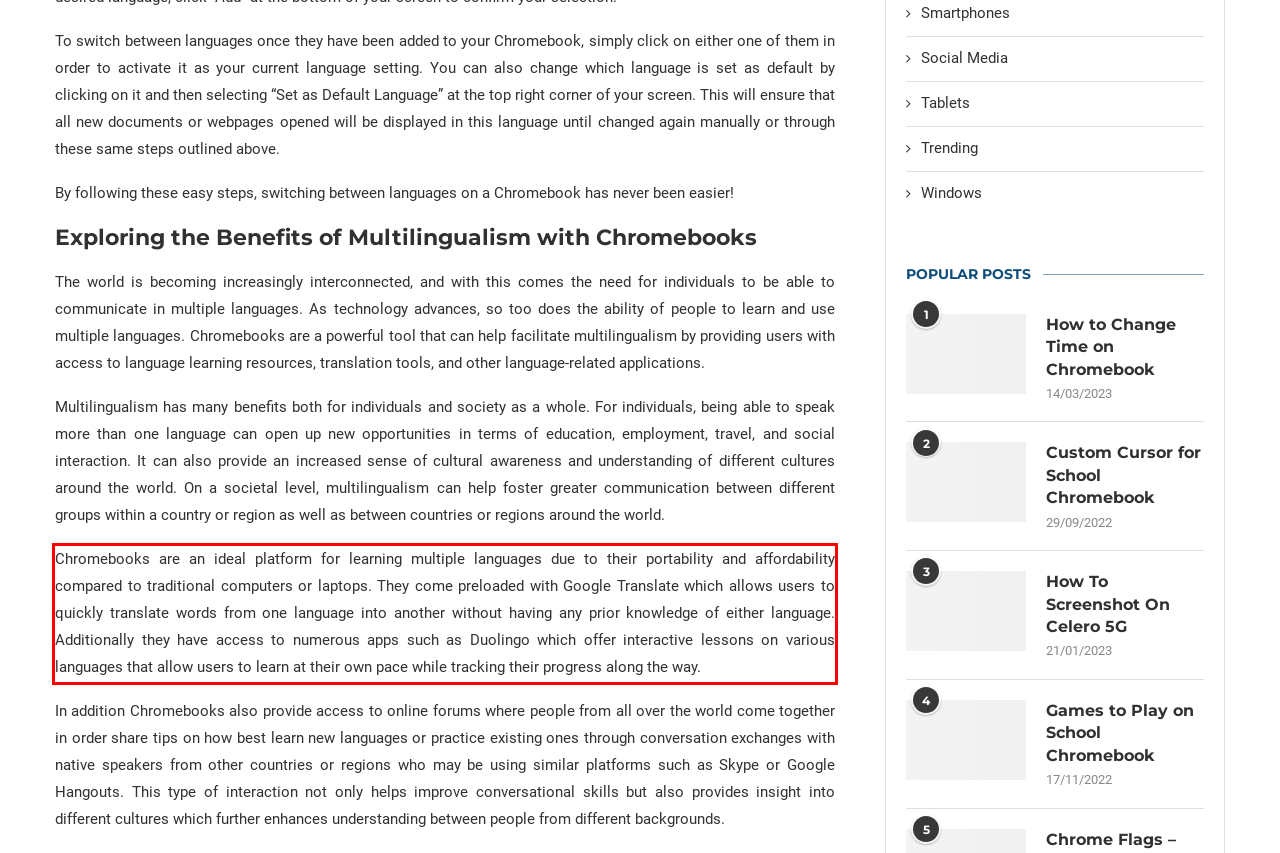By examining the provided screenshot of a webpage, recognize the text within the red bounding box and generate its text content.

Chromebooks are an ideal platform for learning multiple languages due to their portability and affordability compared to traditional computers or laptops. They come preloaded with Google Translate which allows users to quickly translate words from one language into another without having any prior knowledge of either language. Additionally they have access to numerous apps such as Duolingo which offer interactive lessons on various languages that allow users to learn at their own pace while tracking their progress along the way.